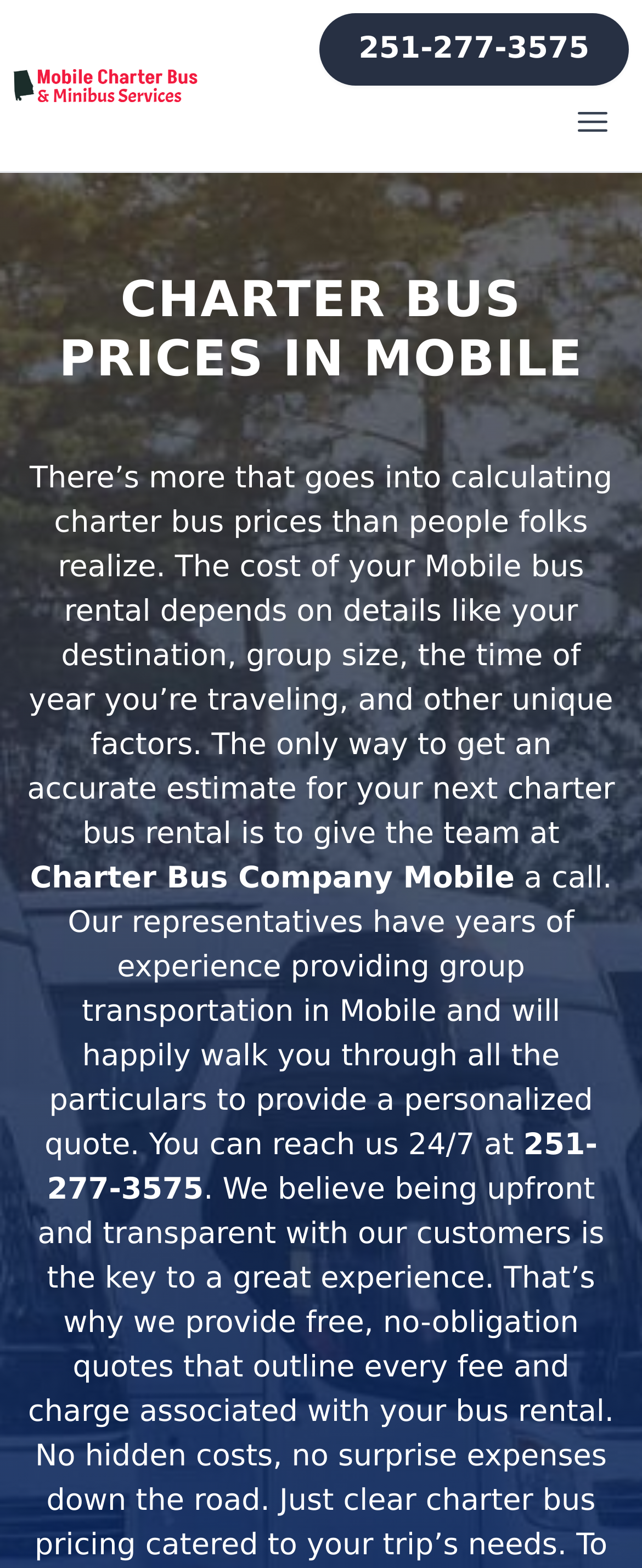What is the purpose of the charter bus company?
Please answer the question with a detailed response using the information from the screenshot.

I inferred the purpose of the charter bus company by reading the static text elements which mention 'group size', 'destination', and 'group transportation in Mobile'.